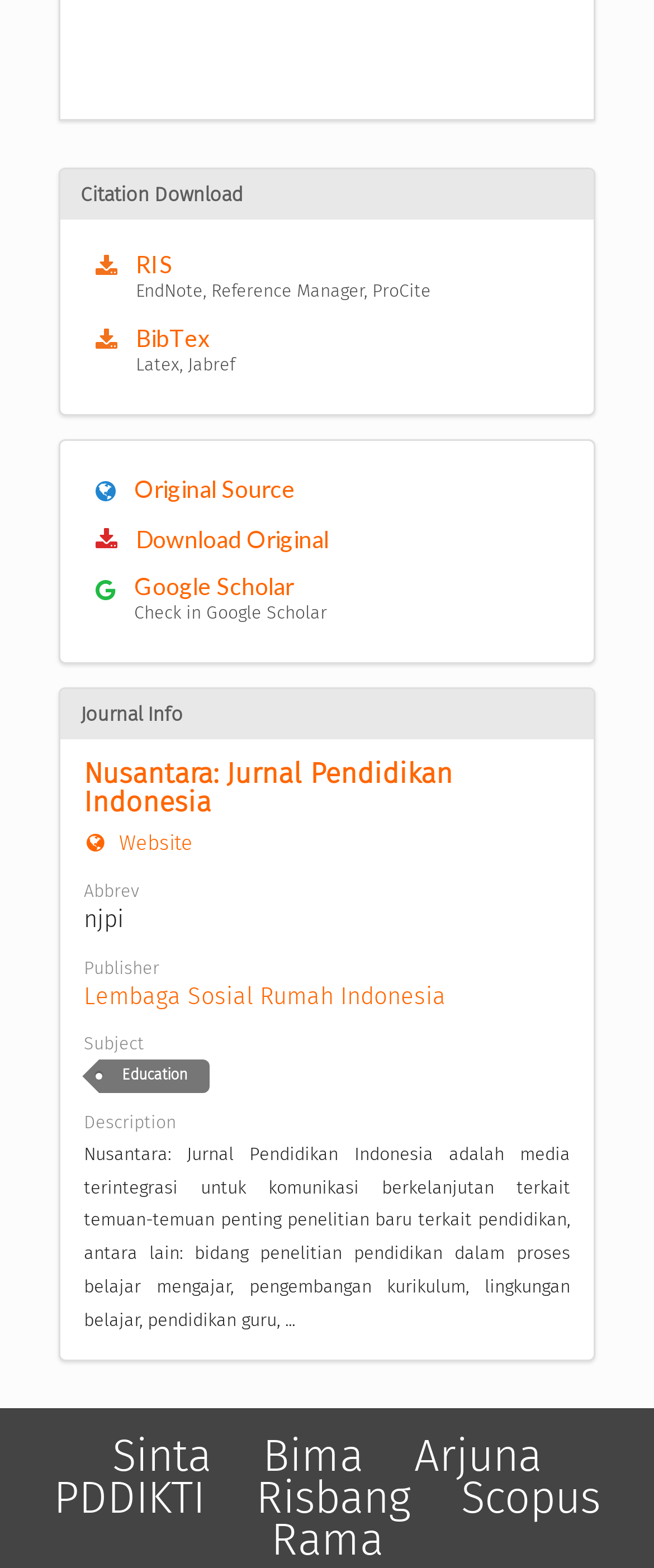What is the publisher of the journal?
Refer to the image and provide a detailed answer to the question.

I found the answer by looking at the text 'Publisher' and the link 'Lembaga Sosial Rumah Indonesia' below it, which suggests that this is the publisher of the journal.